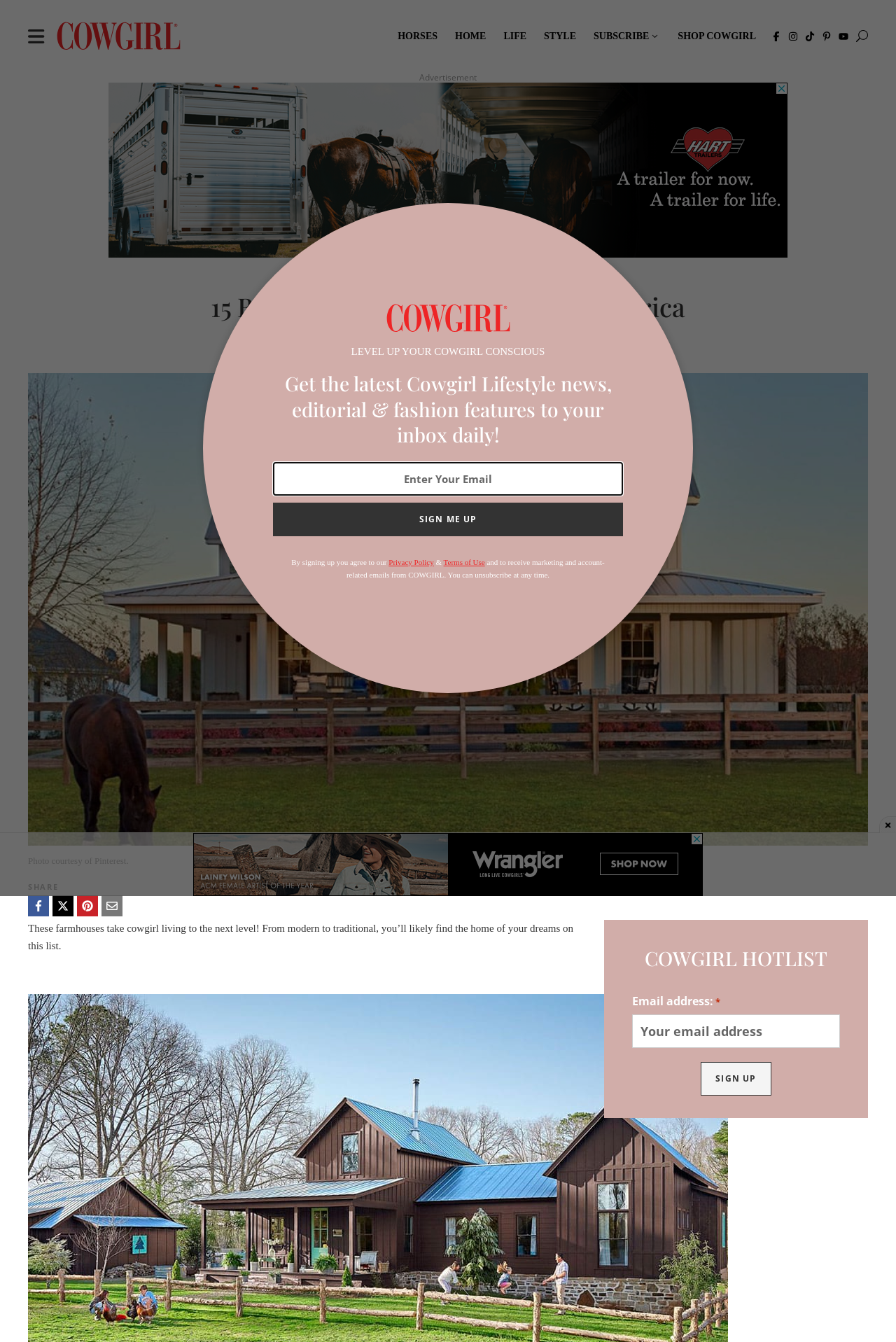Find the bounding box coordinates for the element that must be clicked to complete the instruction: "Write a review". The coordinates should be four float numbers between 0 and 1, indicated as [left, top, right, bottom].

None